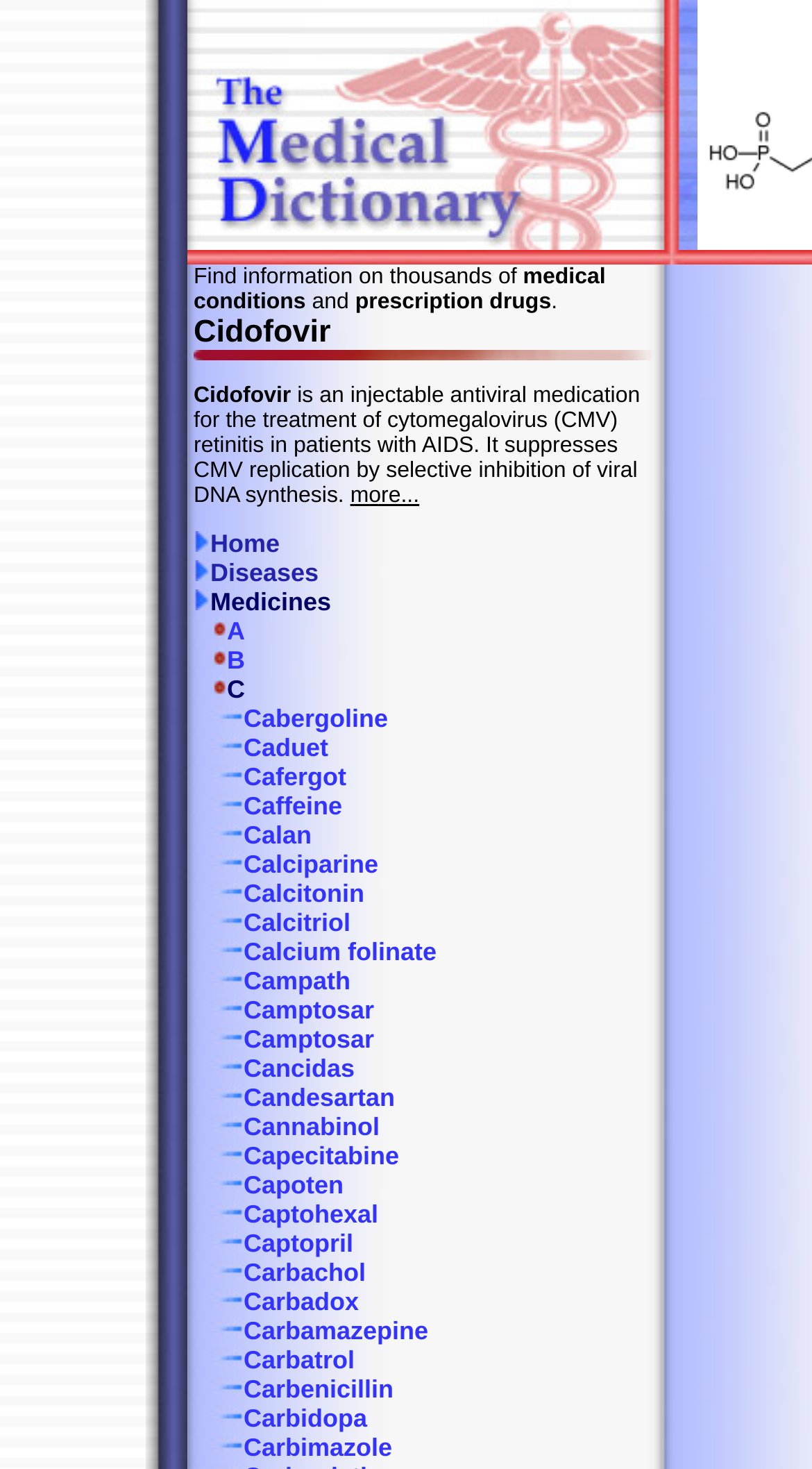What is the name of the medicine listed first?
Based on the image, answer the question with as much detail as possible.

The first link in the list of medicines is 'Cidofovir', which is a heading element with an image beside it.